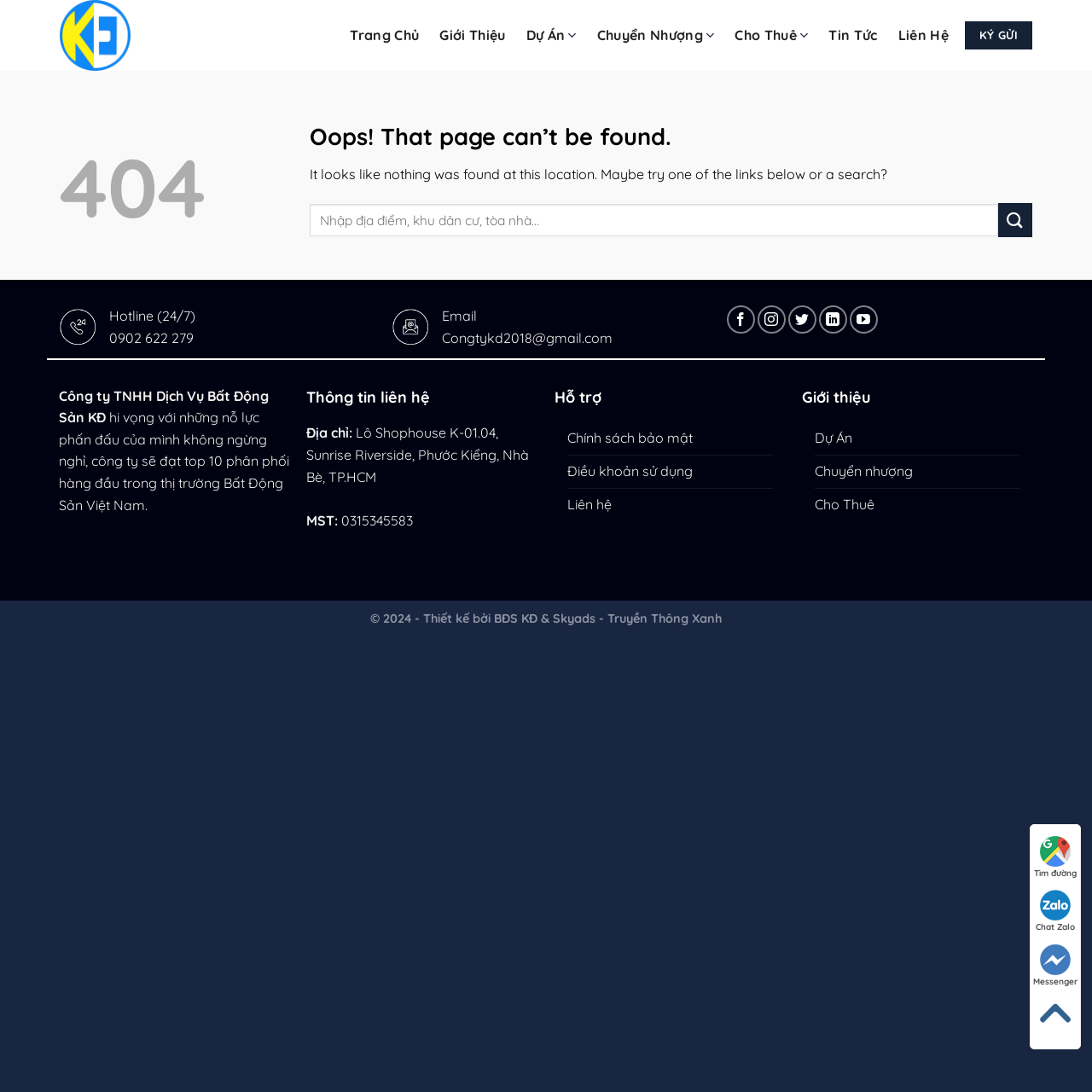What is the error code displayed on the page?
Please use the image to provide a one-word or short phrase answer.

404